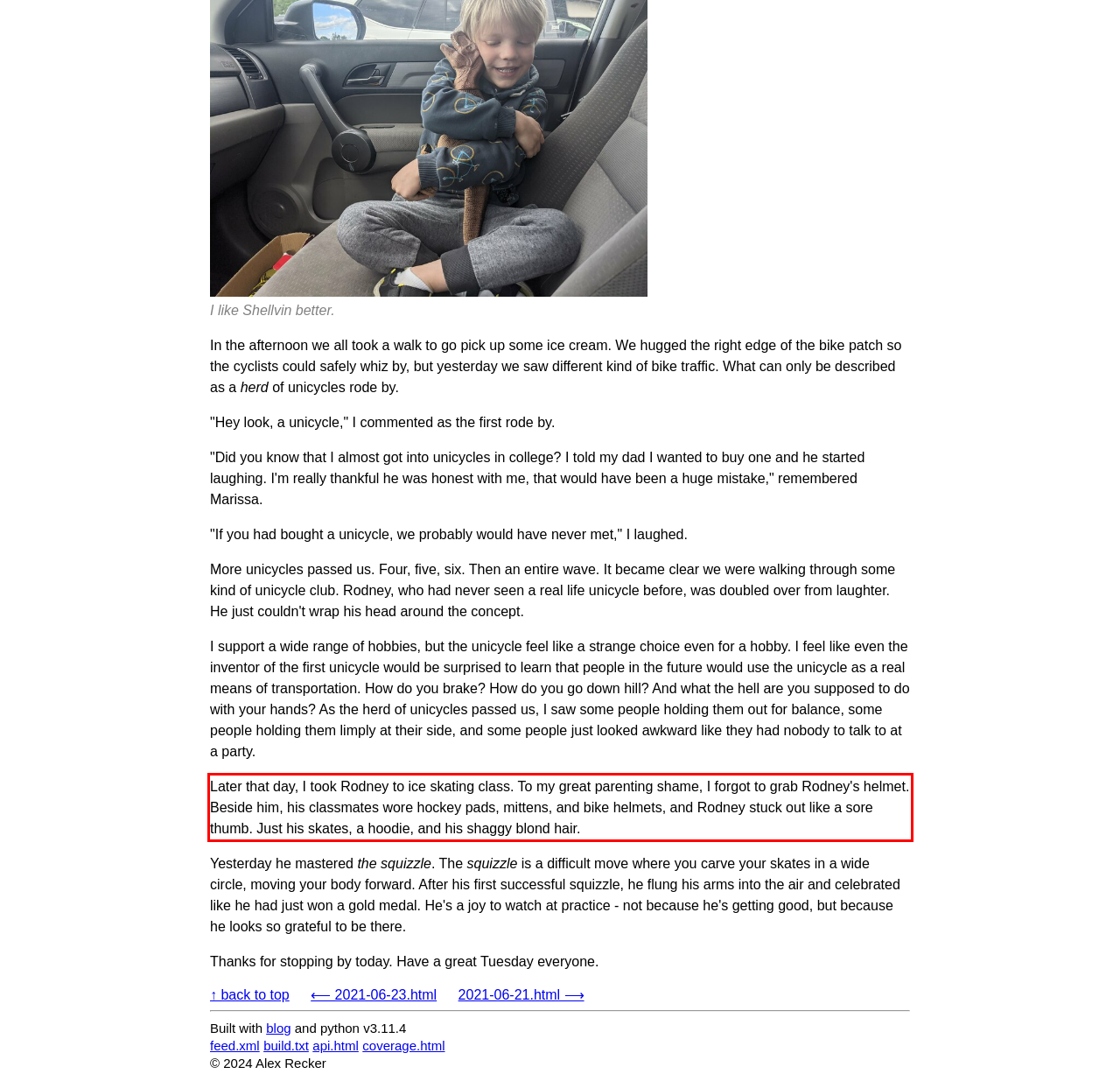Please extract the text content within the red bounding box on the webpage screenshot using OCR.

Later that day, I took Rodney to ice skating class. To my great parenting shame, I forgot to grab Rodney's helmet. Beside him, his classmates wore hockey pads, mittens, and bike helmets, and Rodney stuck out like a sore thumb. Just his skates, a hoodie, and his shaggy blond hair.